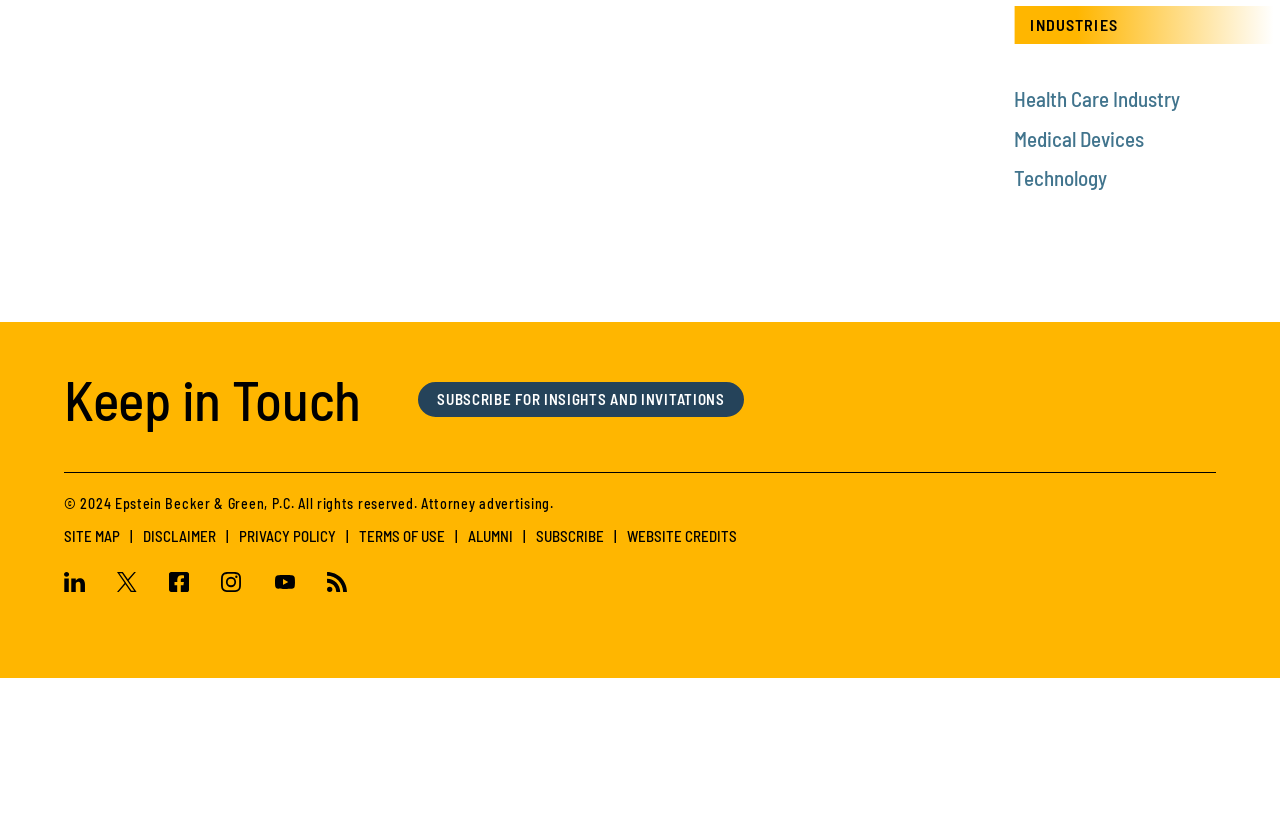Provide the bounding box coordinates of the HTML element described by the text: "Subscribe for Insights and Invitations".

[0.325, 0.634, 0.583, 0.682]